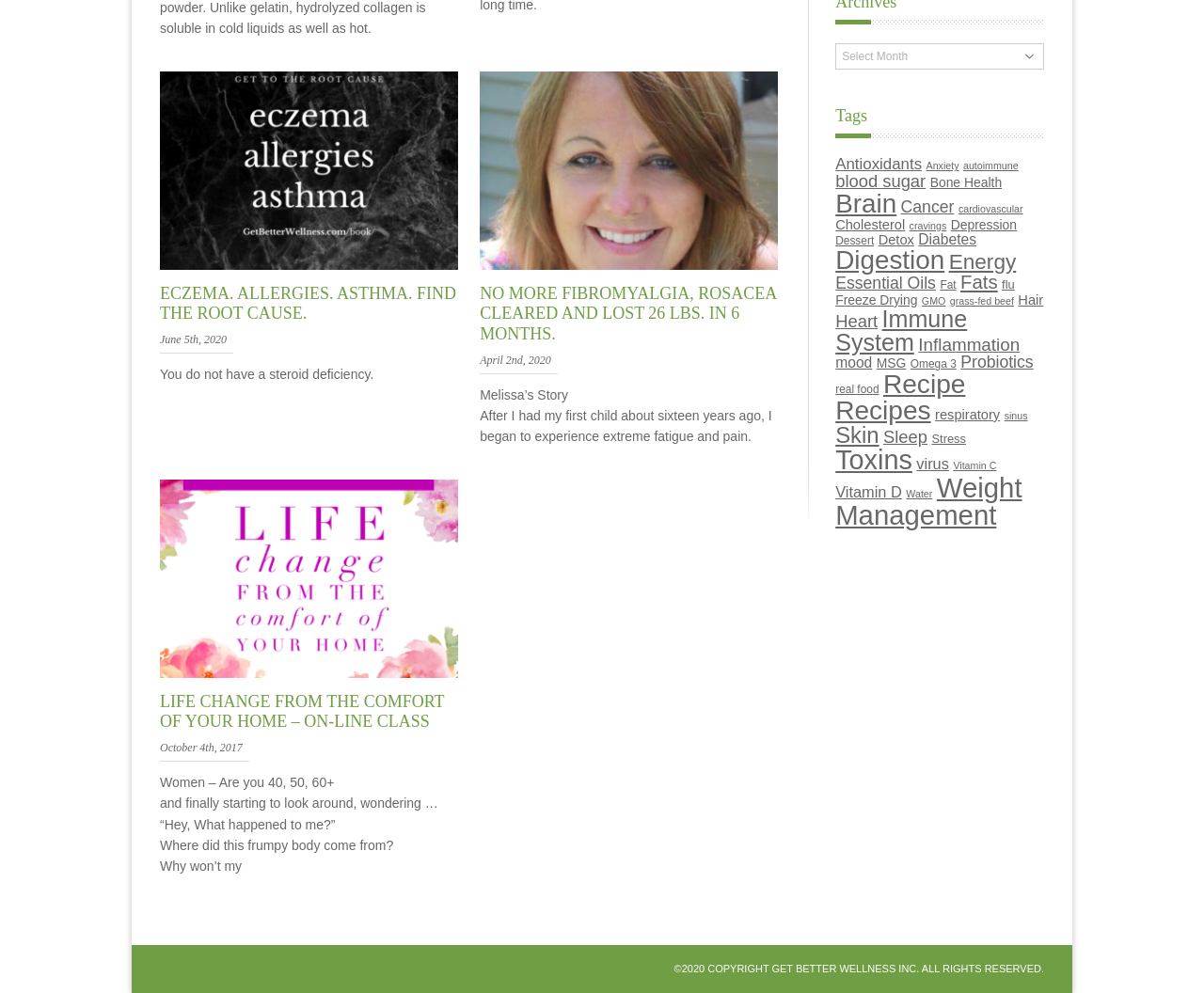How many links are there under the 'Archives' combobox?
Refer to the image and provide a one-word or short phrase answer.

Unknown